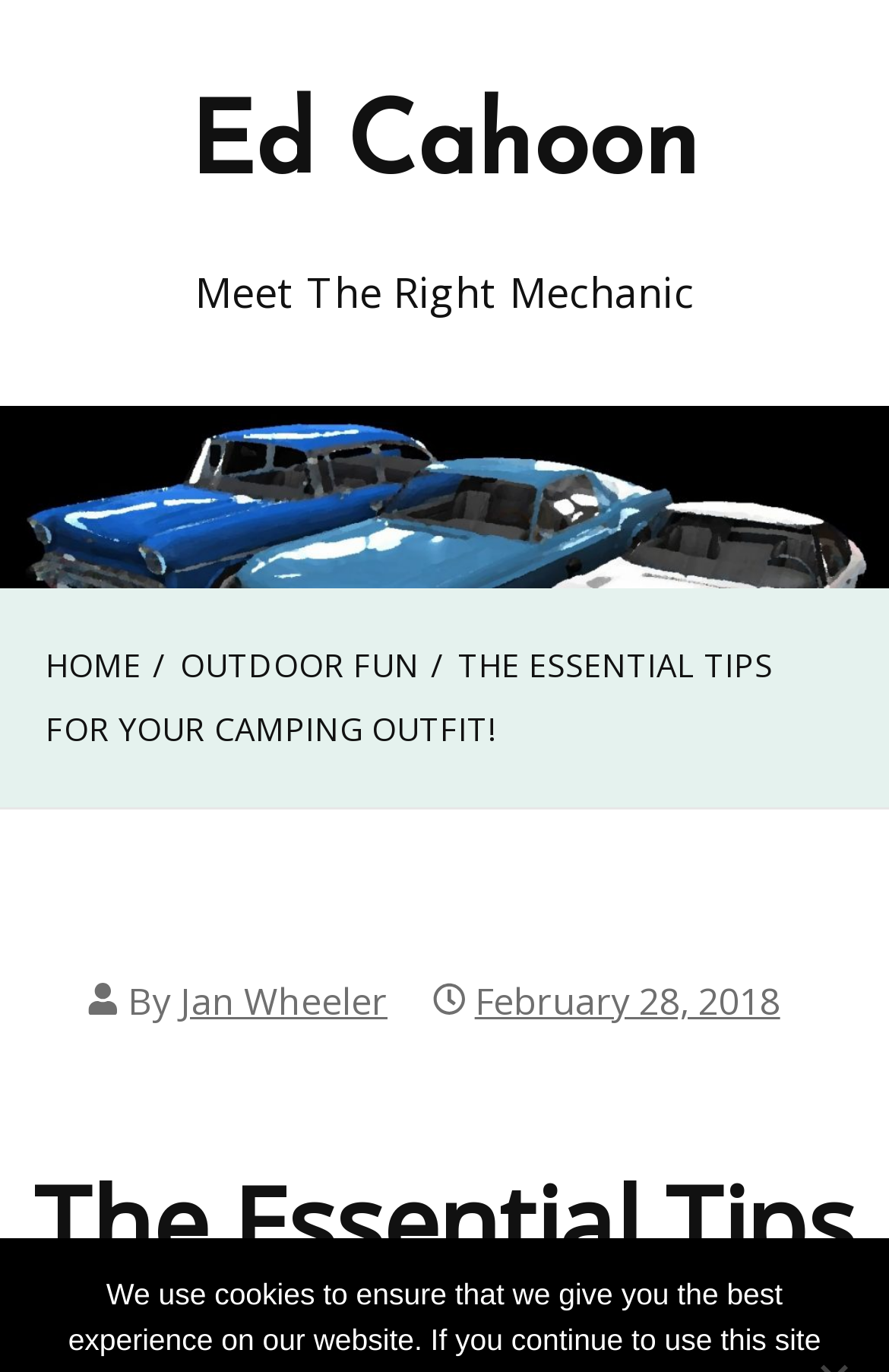Provide a thorough description of the webpage's content and layout.

The webpage is about camping outfit tips, with the title "The Essential Tips For Your Camping Outfit!" prominently displayed at the top. Below the title, there is a link to the author's profile, "Ed Cahoon", situated on the left side of the page. 

To the right of the author's link, there is a static text "Meet The Right Mechanic", which seems out of place considering the topic of the webpage. 

A large image, also labeled as "Ed Cahoon", takes up the majority of the top section of the page, spanning from the left edge to the right edge. 

Below the image, there is a navigation section labeled as "Breadcrumbs", which contains three links: "HOME" on the left, "OUTDOOR FUN" in the middle, and a link with the same title as the webpage, "THE ESSENTIAL TIPS FOR YOUR CAMPING OUTFIT!", on the right. 

Further down, there is an article section with the title "THE ESSENTIAL TIPS FOR YOUR CAMPING OUTFIT!" in a larger font, followed by the author's name, "Jan Wheeler", and the publication date, "February 28, 2018", on the same line.